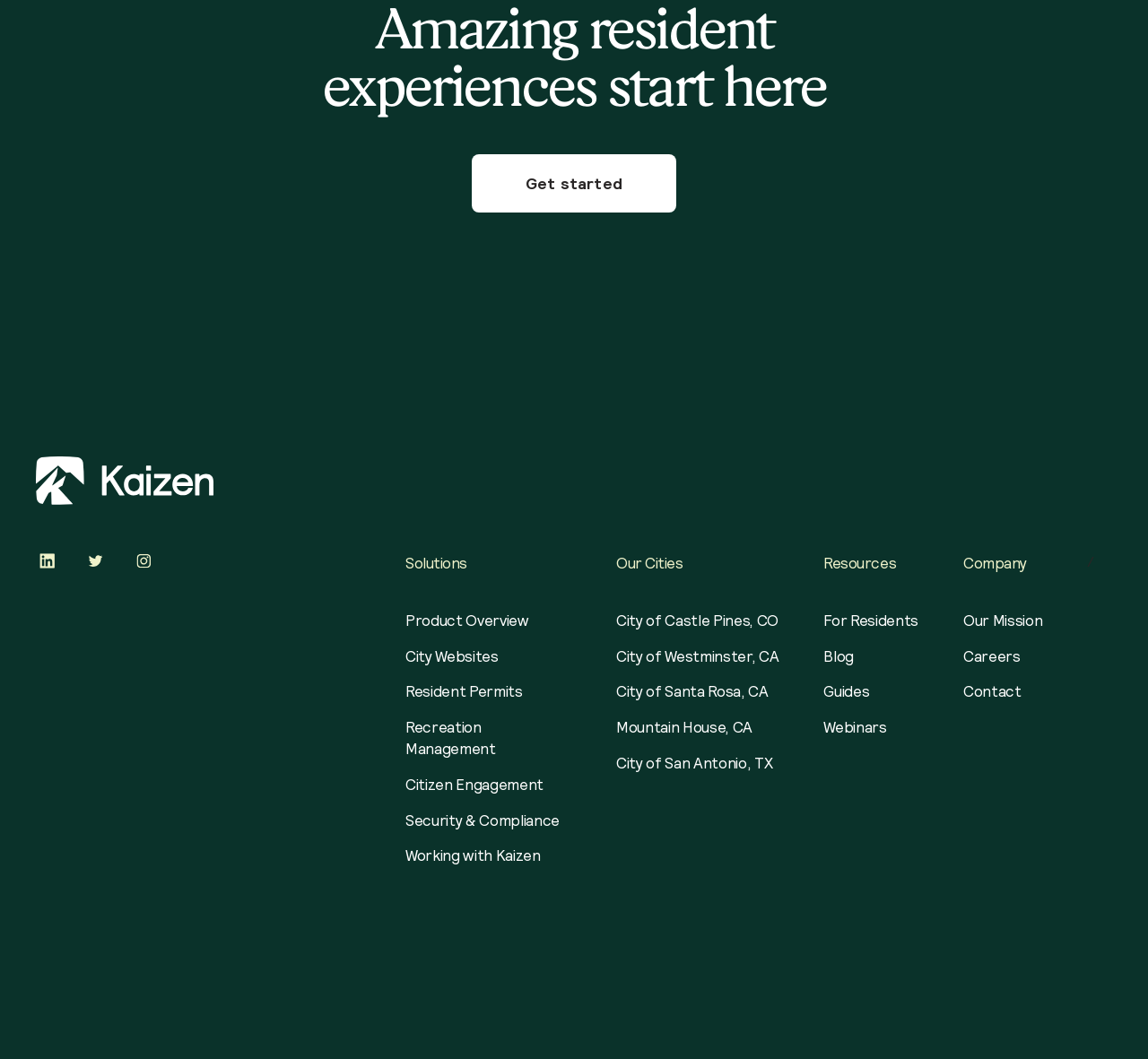Please determine the bounding box coordinates for the UI element described as: "City of Westminster, CA".

[0.537, 0.61, 0.678, 0.63]